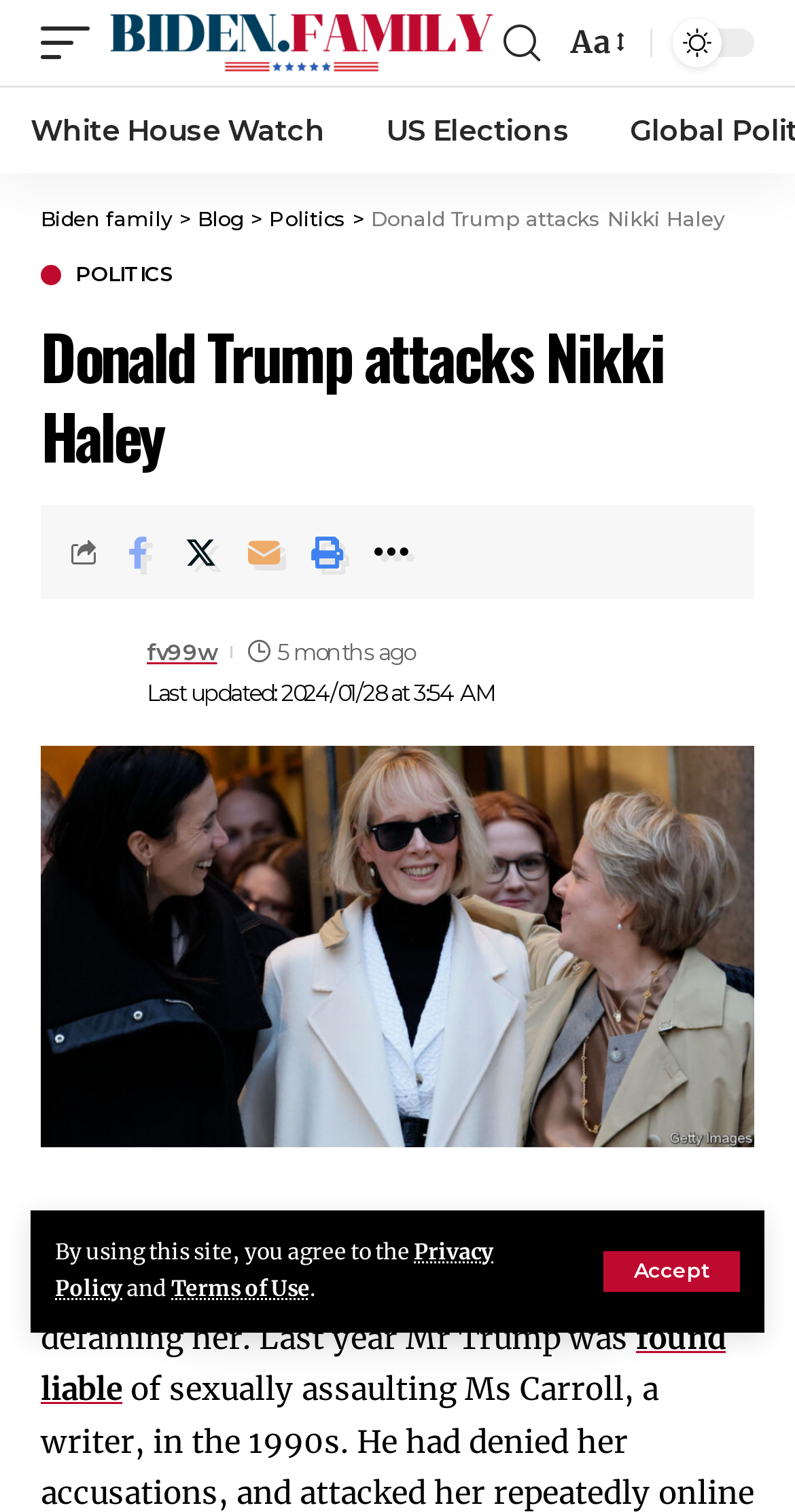What is the amount of damages mentioned in the article?
Provide a detailed answer to the question using information from the image.

The article mentions 'Donald Trump to pay over $83m in damages to E. Jean Carroll' in the content section, indicating that the amount of damages is $83 million.